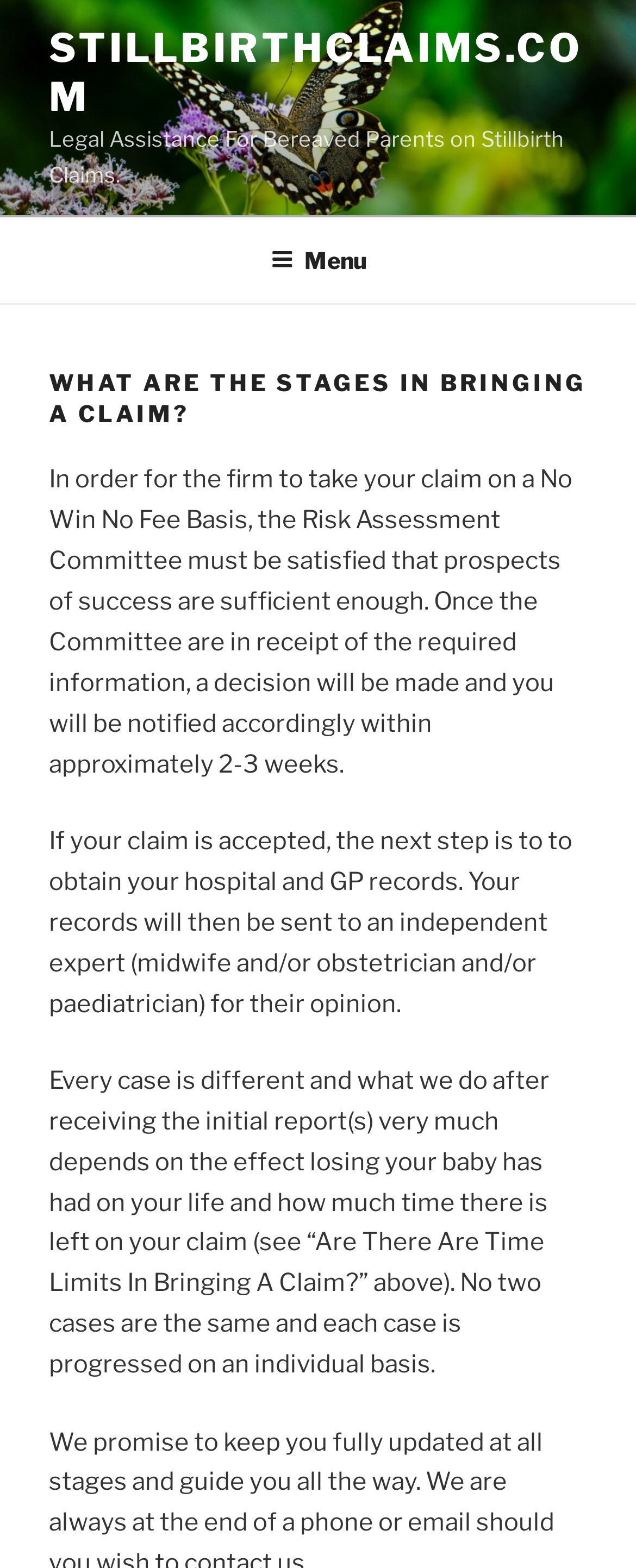Respond to the question with just a single word or phrase: 
What is the purpose of sending records to an independent expert?

To get their opinion